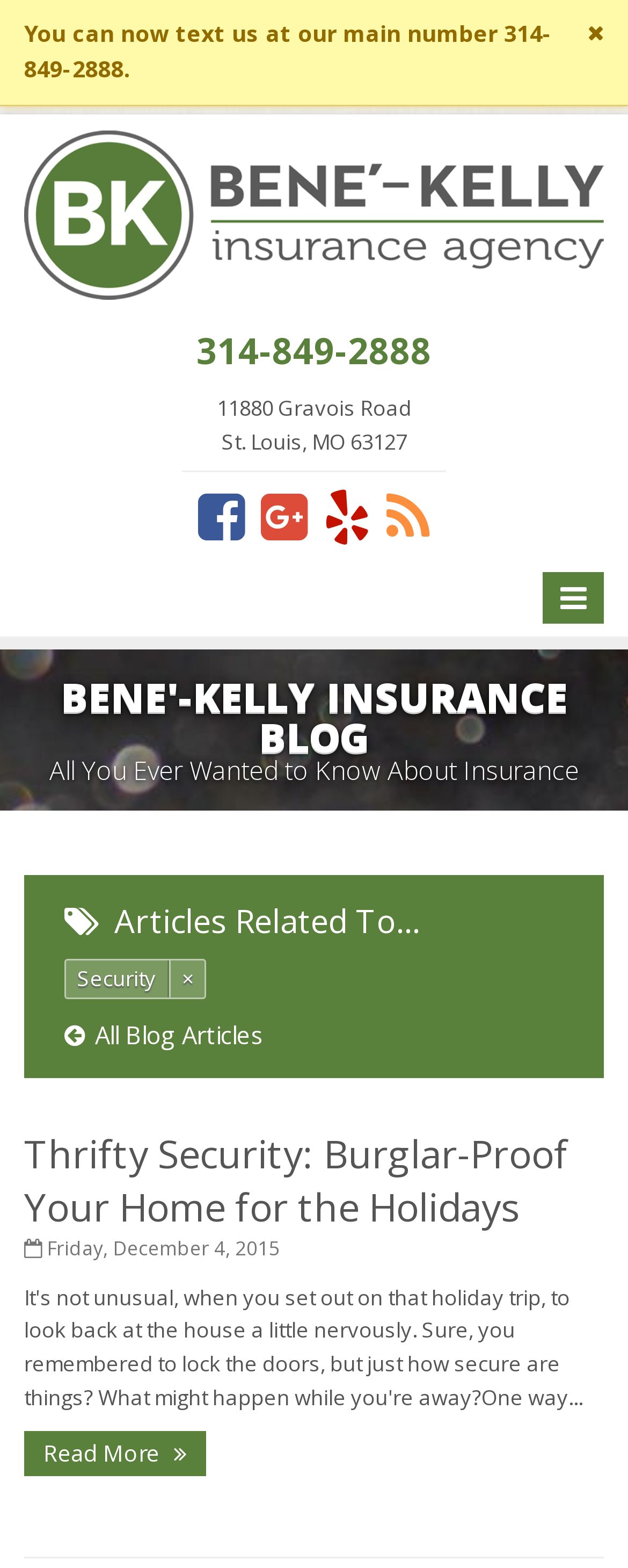Identify the bounding box coordinates for the region of the element that should be clicked to carry out the instruction: "Read article about Thrifty Security". The bounding box coordinates should be four float numbers between 0 and 1, i.e., [left, top, right, bottom].

[0.038, 0.719, 0.905, 0.787]